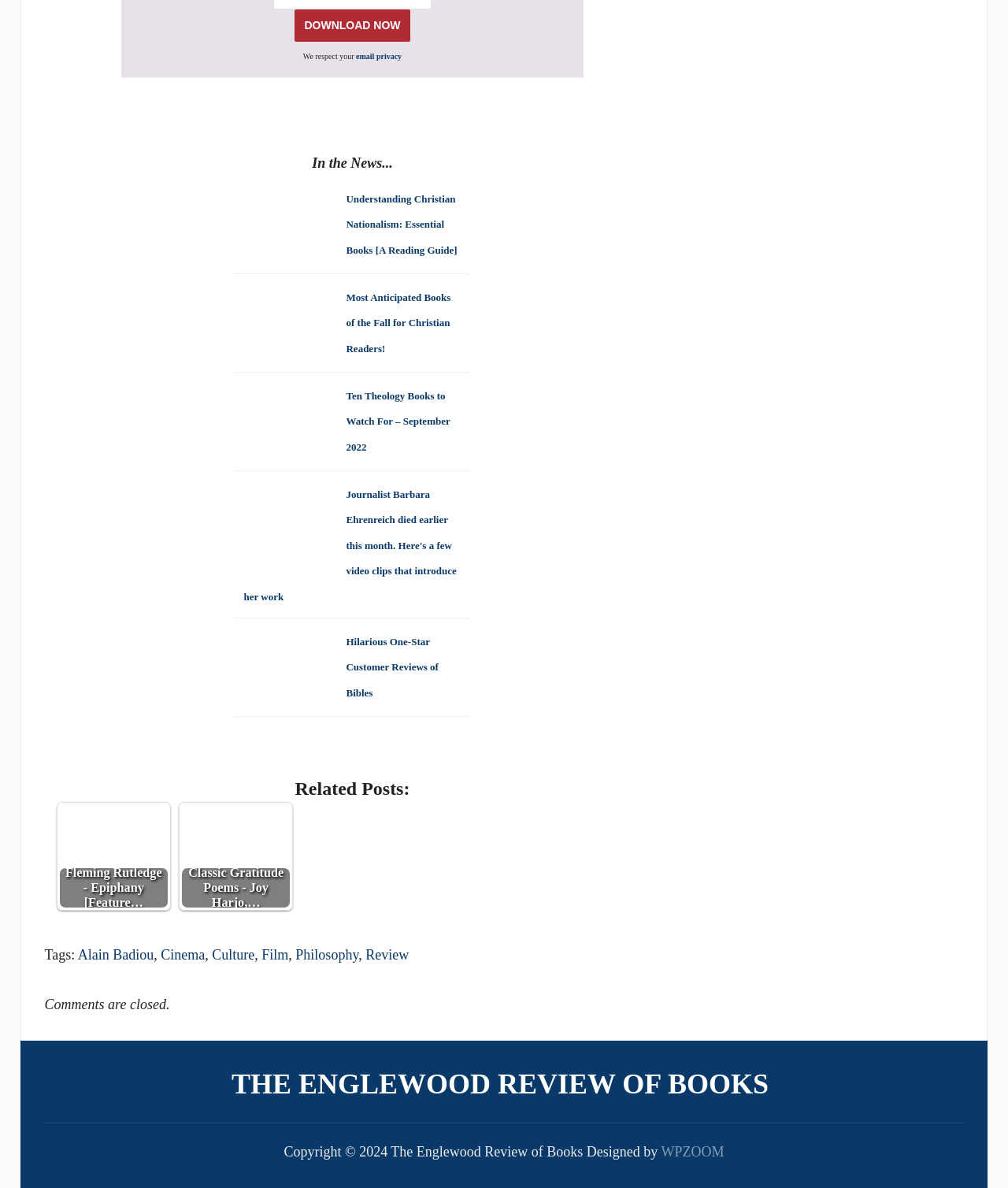Please identify the bounding box coordinates of where to click in order to follow the instruction: "Click the 'DOWNLOAD NOW' button".

[0.293, 0.008, 0.407, 0.035]